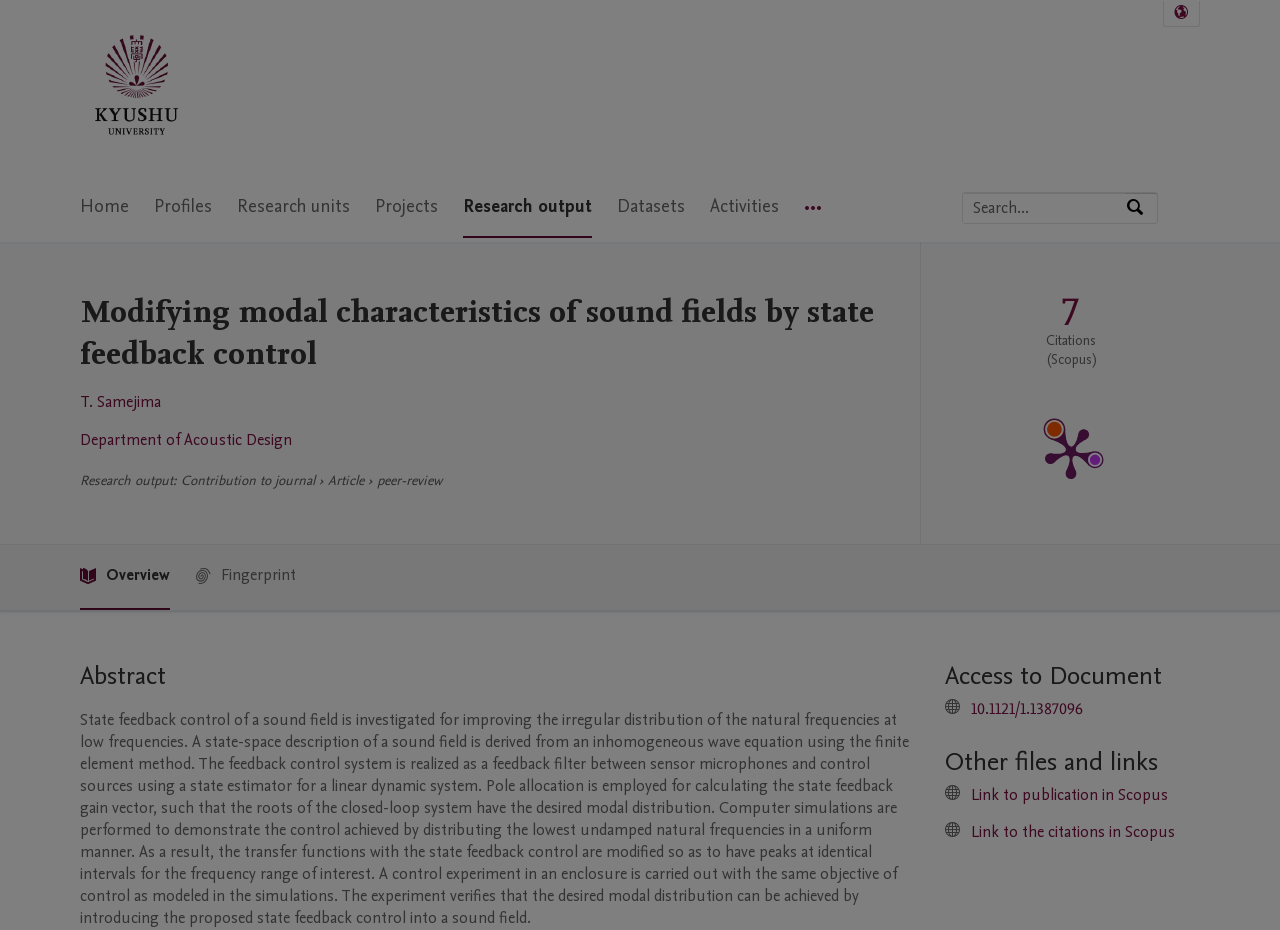Please locate the bounding box coordinates of the region I need to click to follow this instruction: "Select language".

[0.909, 0.001, 0.937, 0.028]